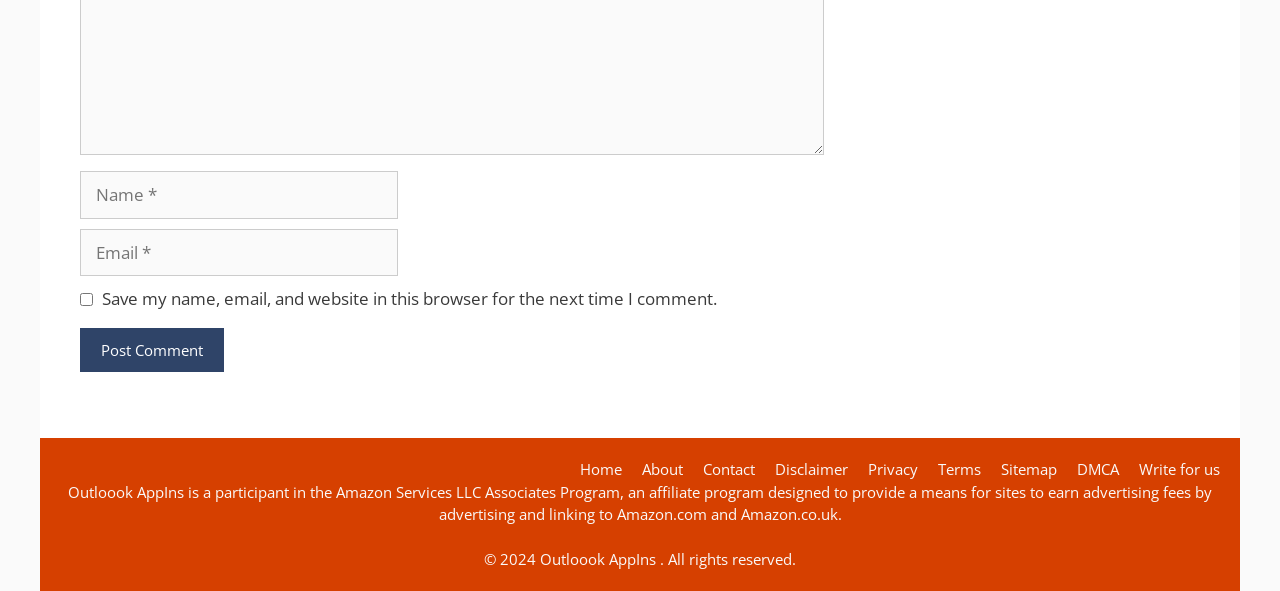Can you determine the bounding box coordinates of the area that needs to be clicked to fulfill the following instruction: "Enter your email"?

[0.062, 0.387, 0.311, 0.468]